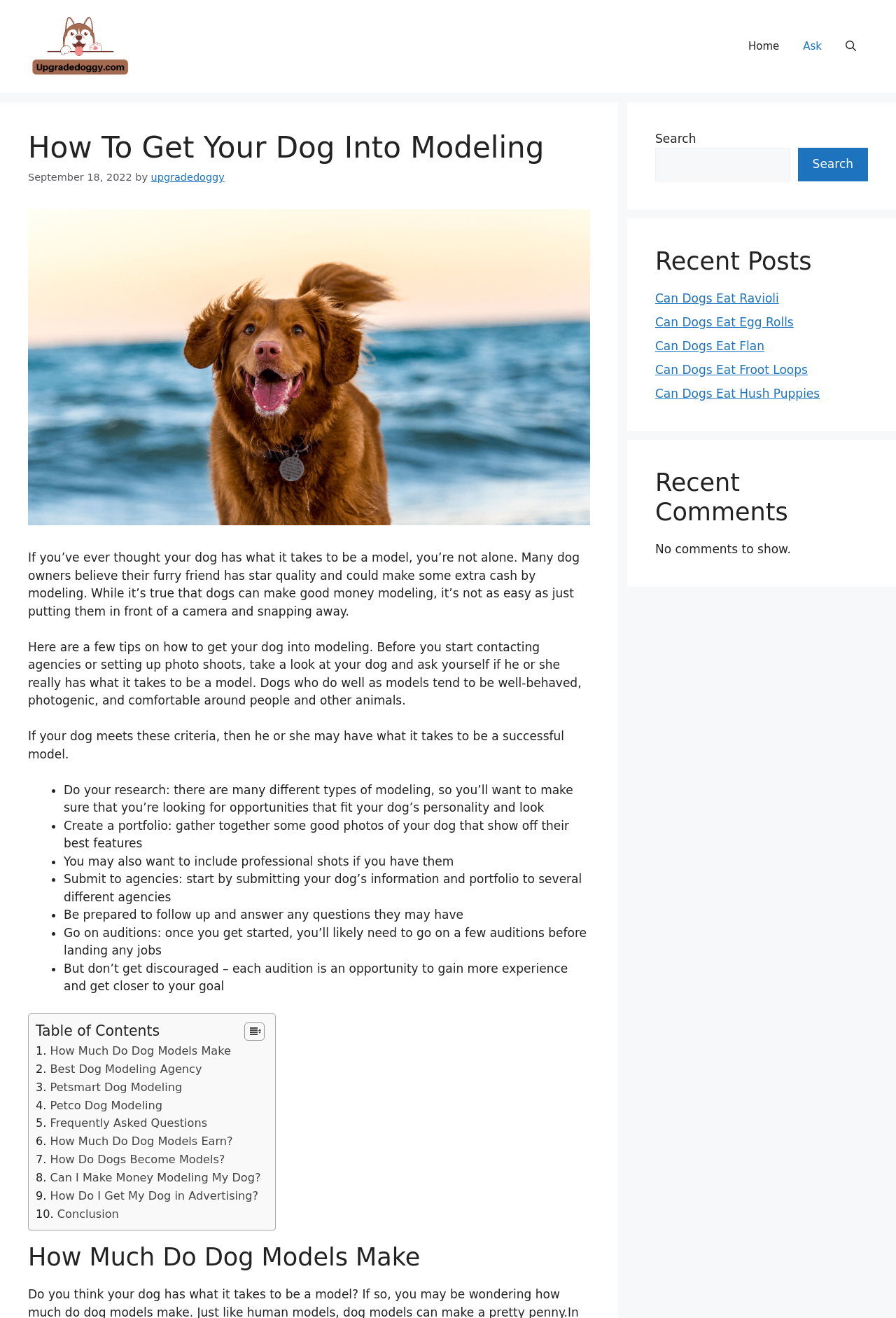How many steps are involved in getting a dog into modeling?
Look at the image and provide a detailed response to the question.

The article provides a list of tips on how to get a dog into modeling, which includes doing research, creating a portfolio, submitting to agencies, going on auditions, and being prepared to follow up. There may be additional steps involved, but these are the ones explicitly mentioned in the article.